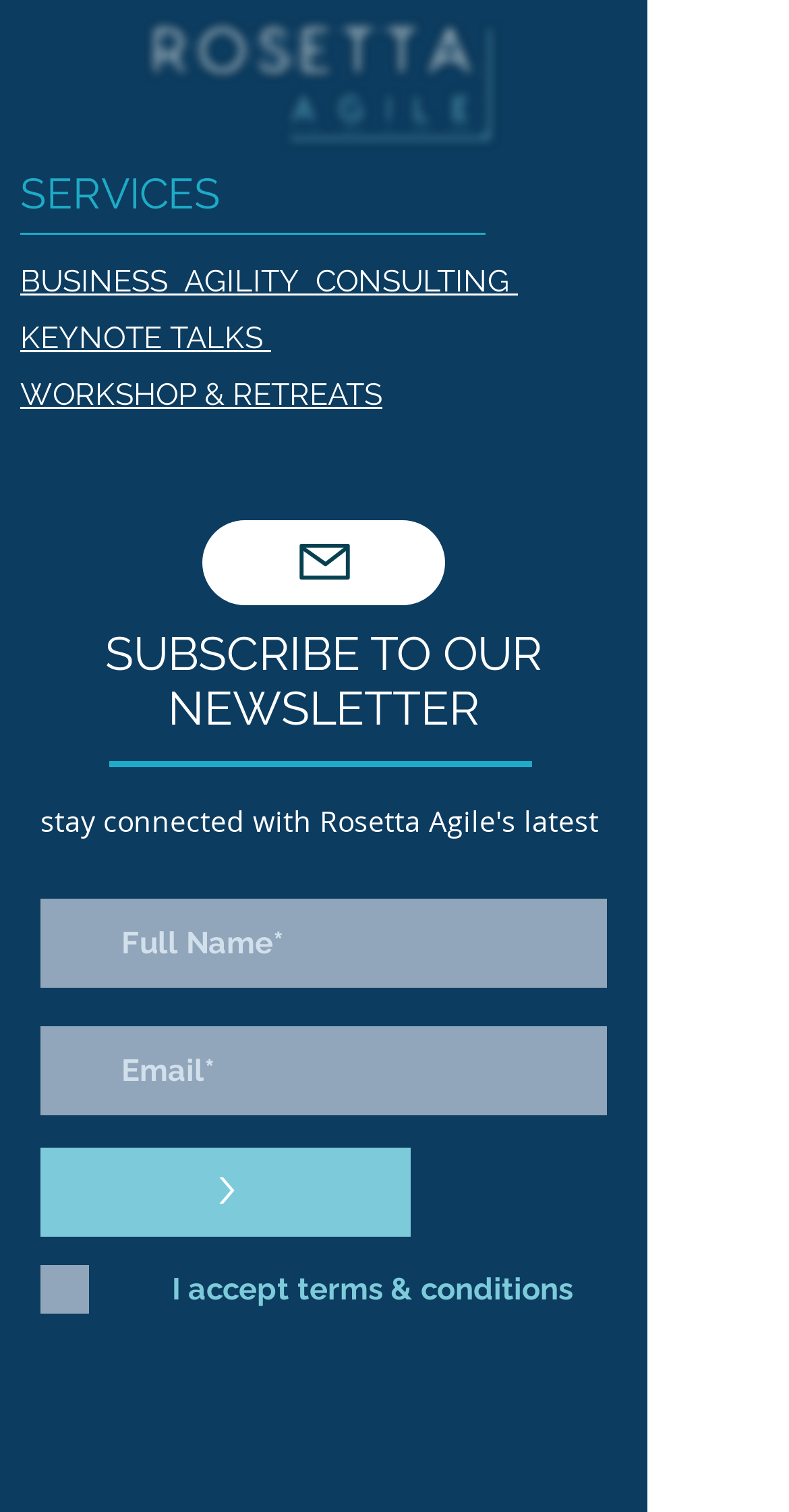Please locate the bounding box coordinates of the region I need to click to follow this instruction: "Click KEYNOTE TALKS".

[0.026, 0.211, 0.344, 0.235]